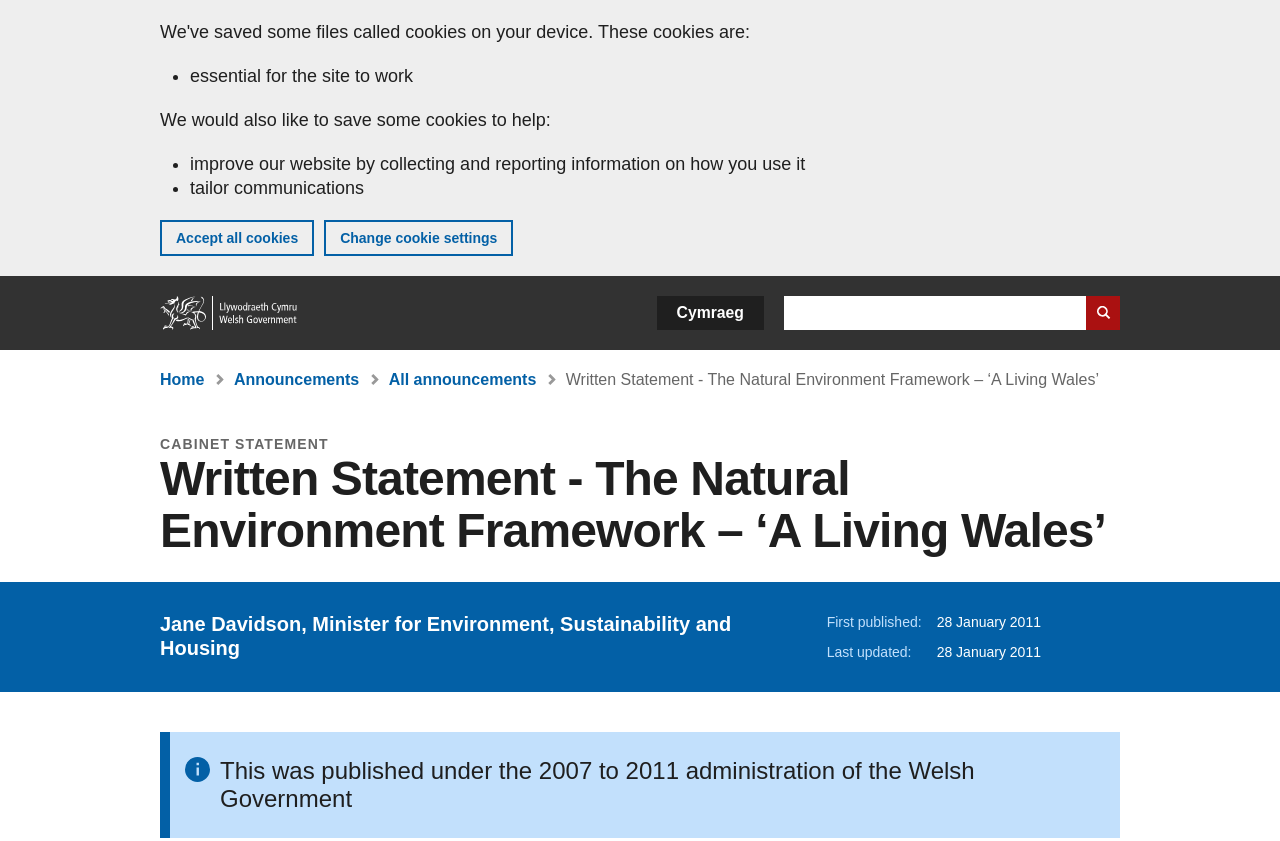Please answer the following question using a single word or phrase: 
What is the date of the written statement?

28 January 2011